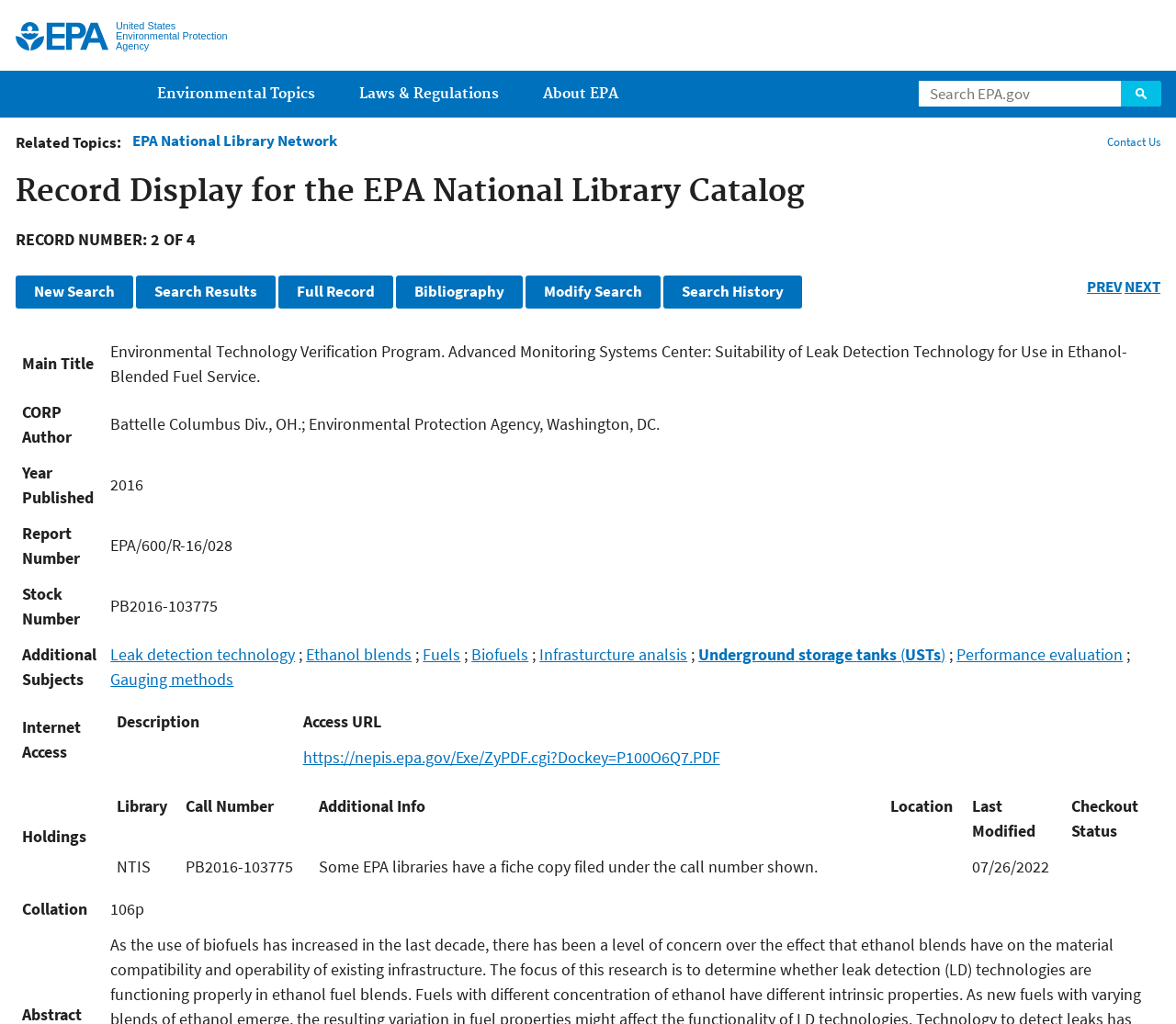What is the report number of the search result?
Based on the image, answer the question in a detailed manner.

The report number of the search result can be found in the table, under the 'Report Number' column header.